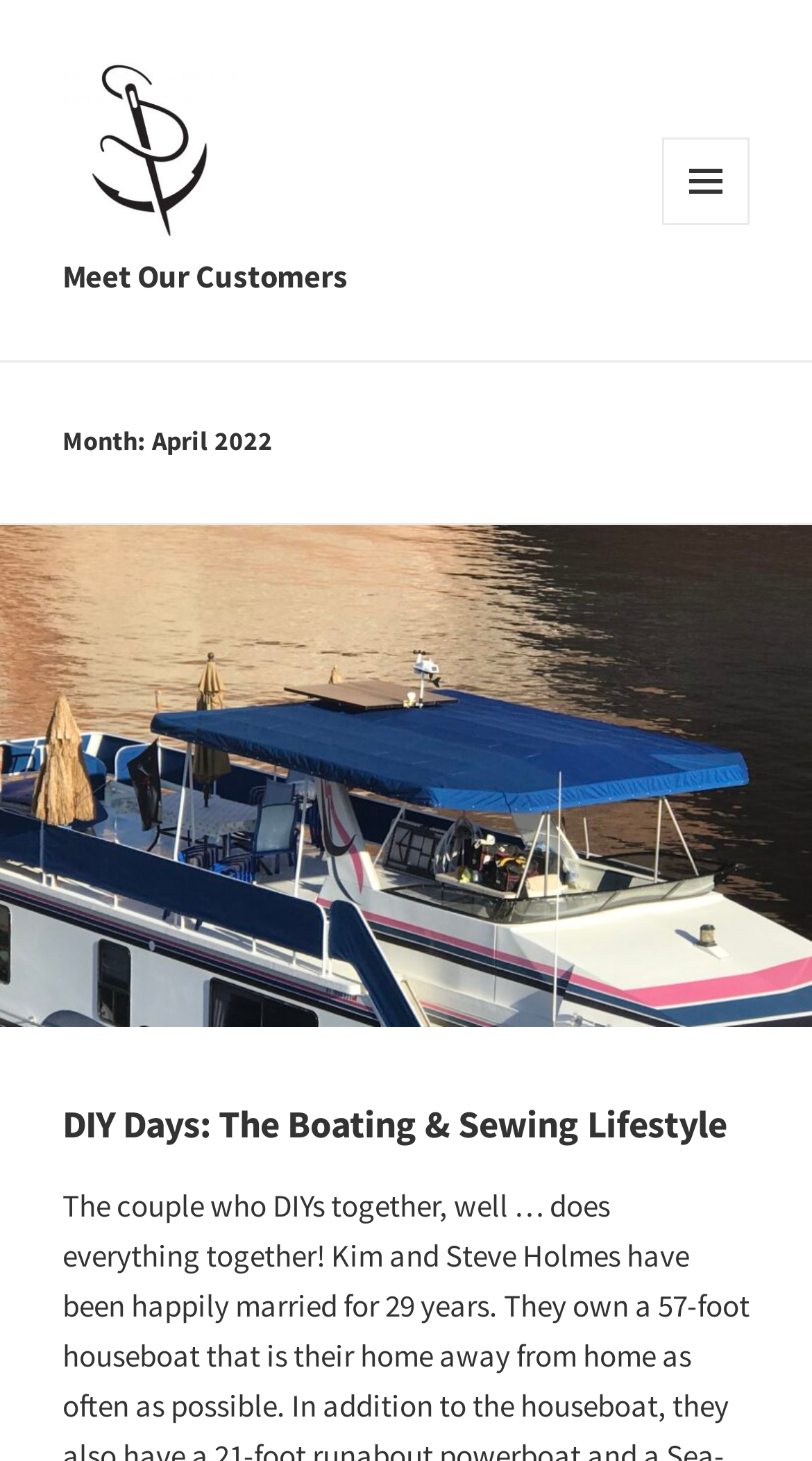What is the position of the 'Meet Our Customers' image?
From the screenshot, provide a brief answer in one word or phrase.

Above the link